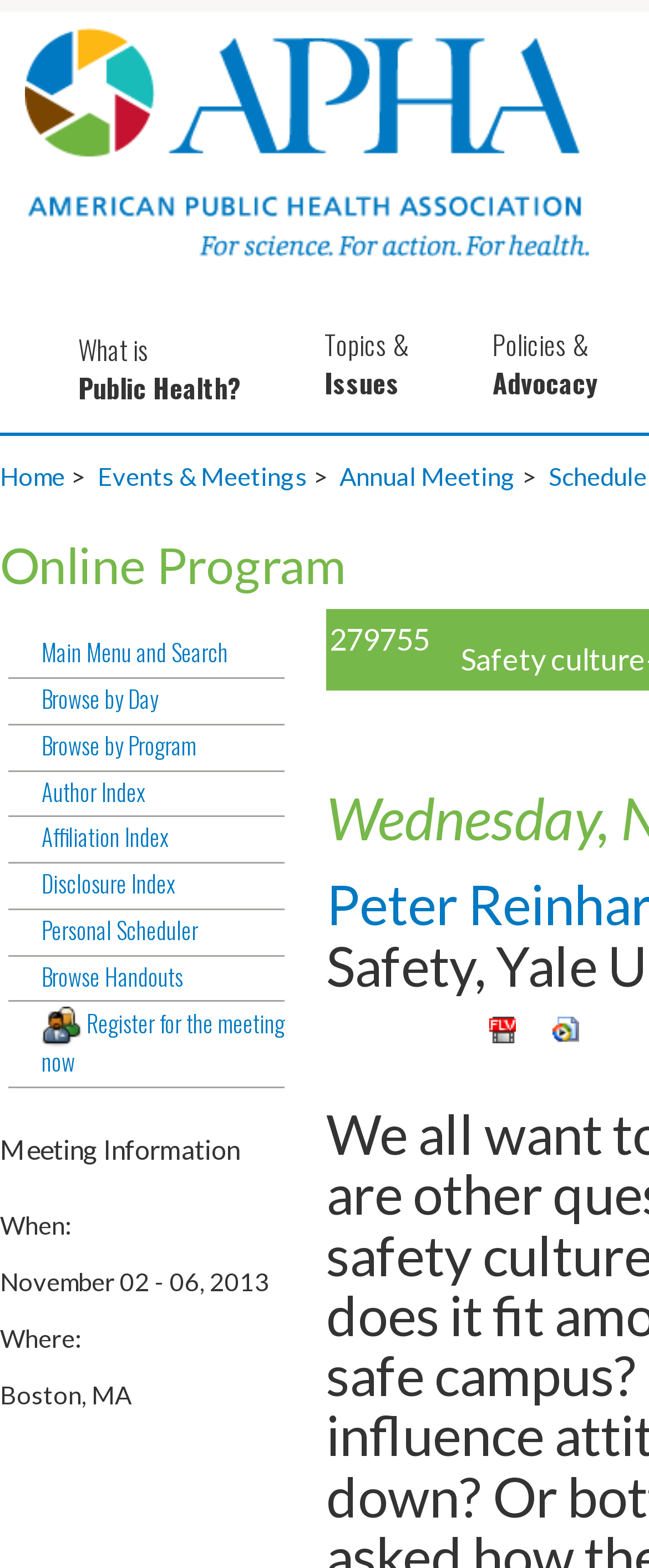Offer a detailed account of what is visible on the webpage.

The webpage is about the 141st APHA Annual Meeting and Exposition, which took place from November 2 to November 6, 2013, in Boston, MA. The page has a prominent header section with a logo and a navigation menu. The logo, an image, is located at the top-left corner of the page, and it has a corresponding link to "APHA Home". 

Below the header section, there are several links to different topics, including "What is Public Health?", "Topics & Issues", and a breadcrumb navigation menu with links to "Home", "Events & Meetings", and "Annual Meeting". 

On the left side of the page, there is a vertical menu with links to various meeting-related resources, such as "Browse by Day", "Browse by Program", "Author Index", and "Personal Scheduler". 

The main content of the page is divided into sections. The first section is headed by "Meeting Information" and contains details about the meeting, including the dates and location. The meeting dates, "November 02 - 06, 2013", and location, "Boston, MA", are displayed prominently in this section. 

There is also a call-to-action link to "Register for the meeting now" with a small image next to it. Overall, the page provides essential information about the meeting and offers various resources for attendees.